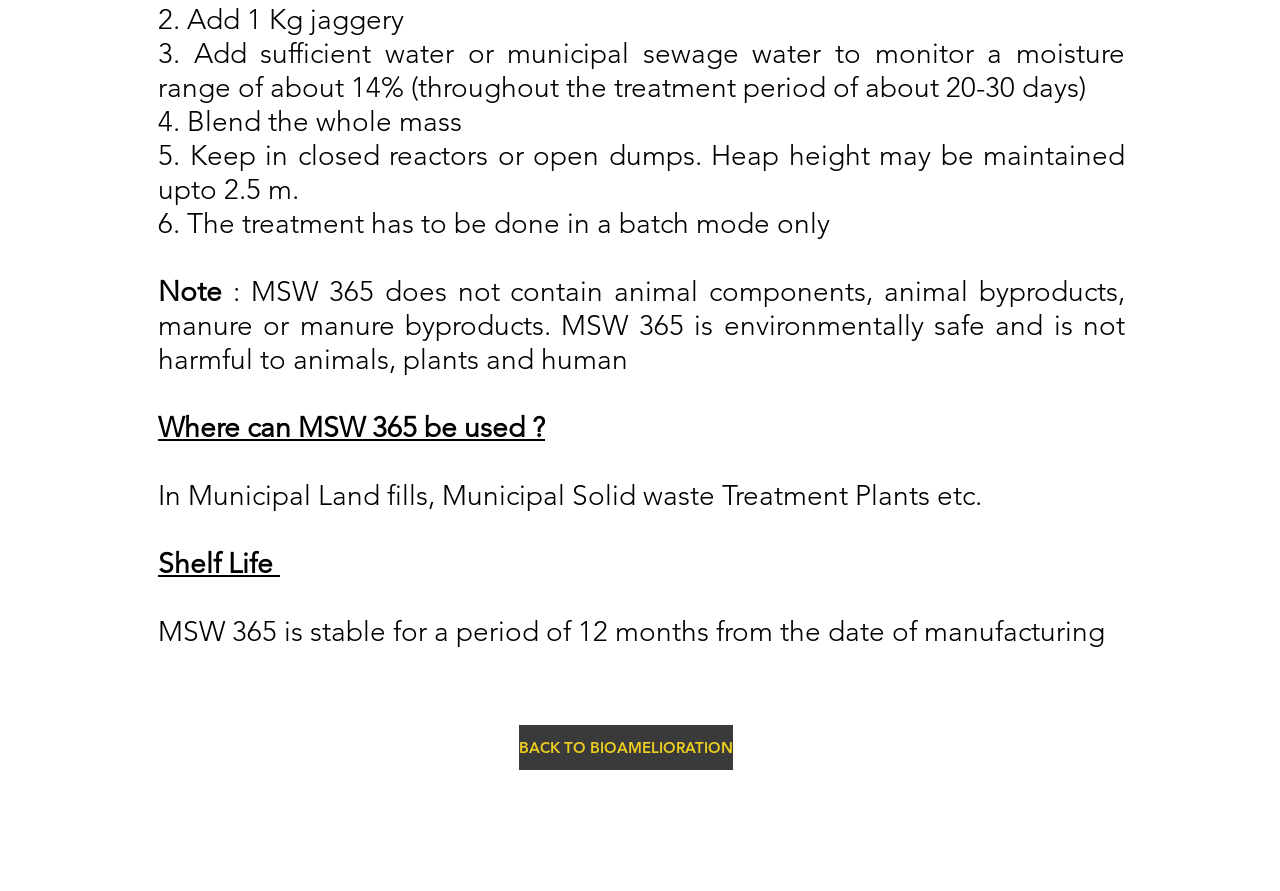Give a one-word or phrase response to the following question: What is the shelf life of MSW 365?

12 months